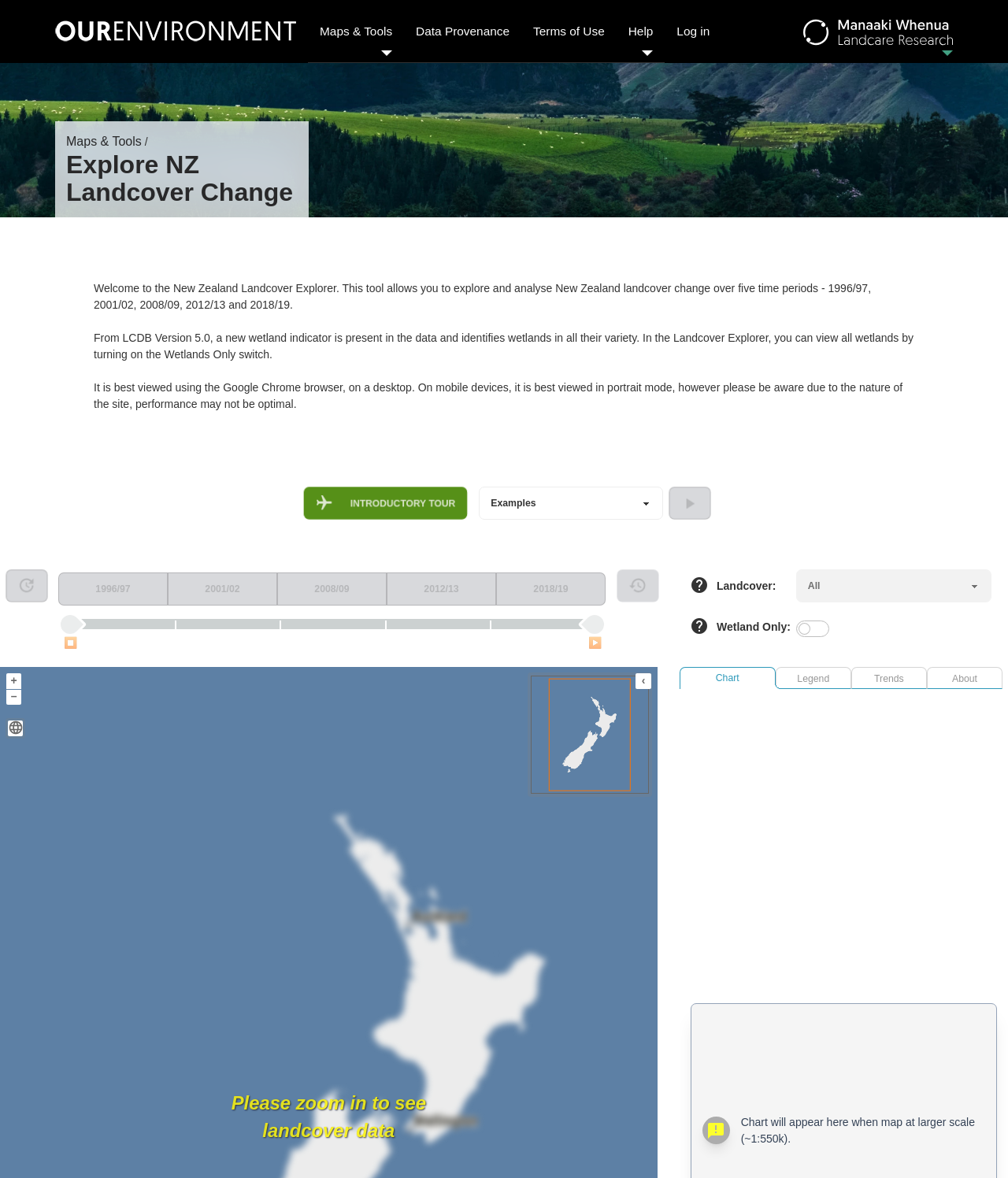Identify the first-level heading on the webpage and generate its text content.

Explore NZ Landcover Change